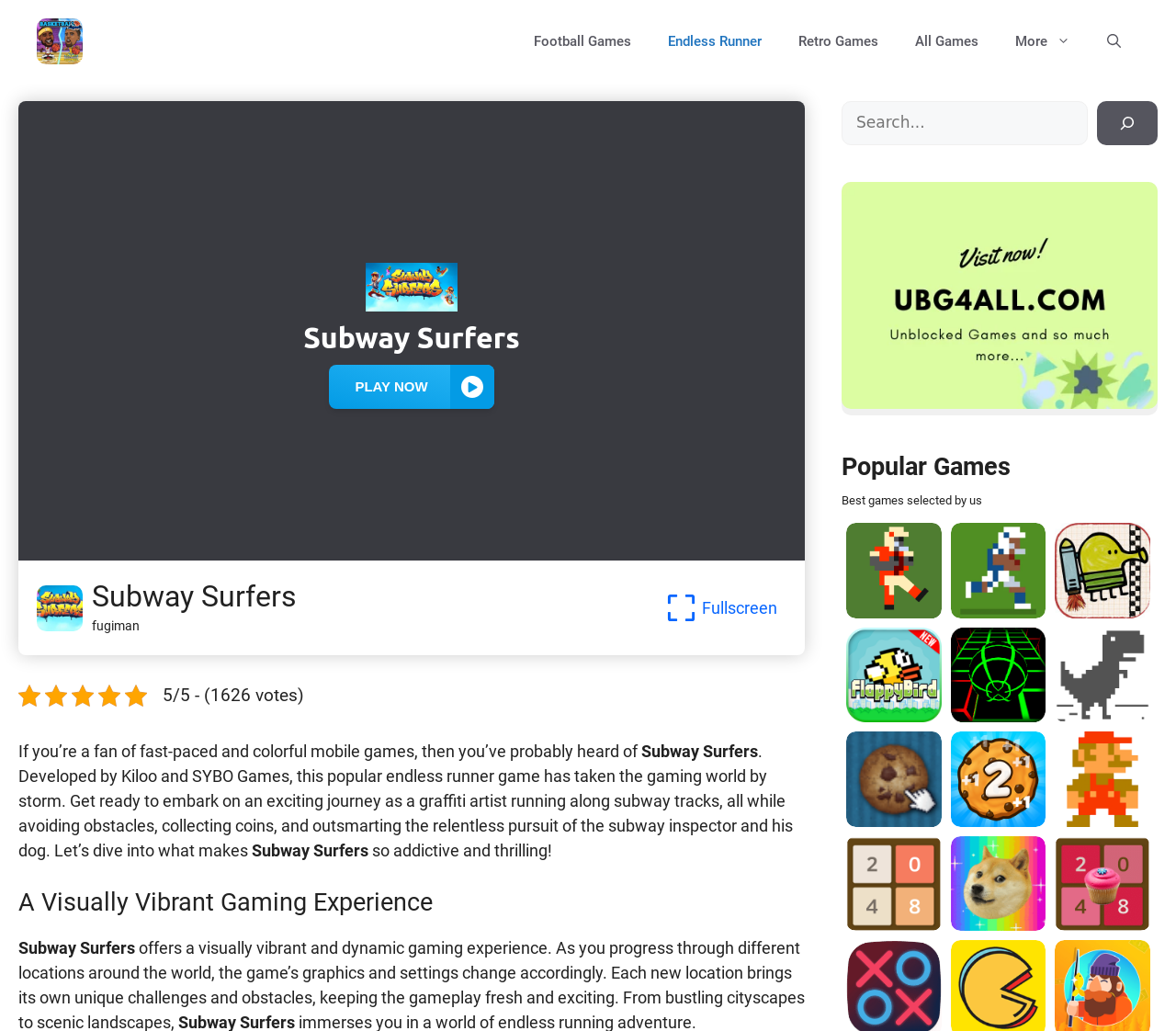What is the rating of the game?
Relying on the image, give a concise answer in one word or a brief phrase.

5/5